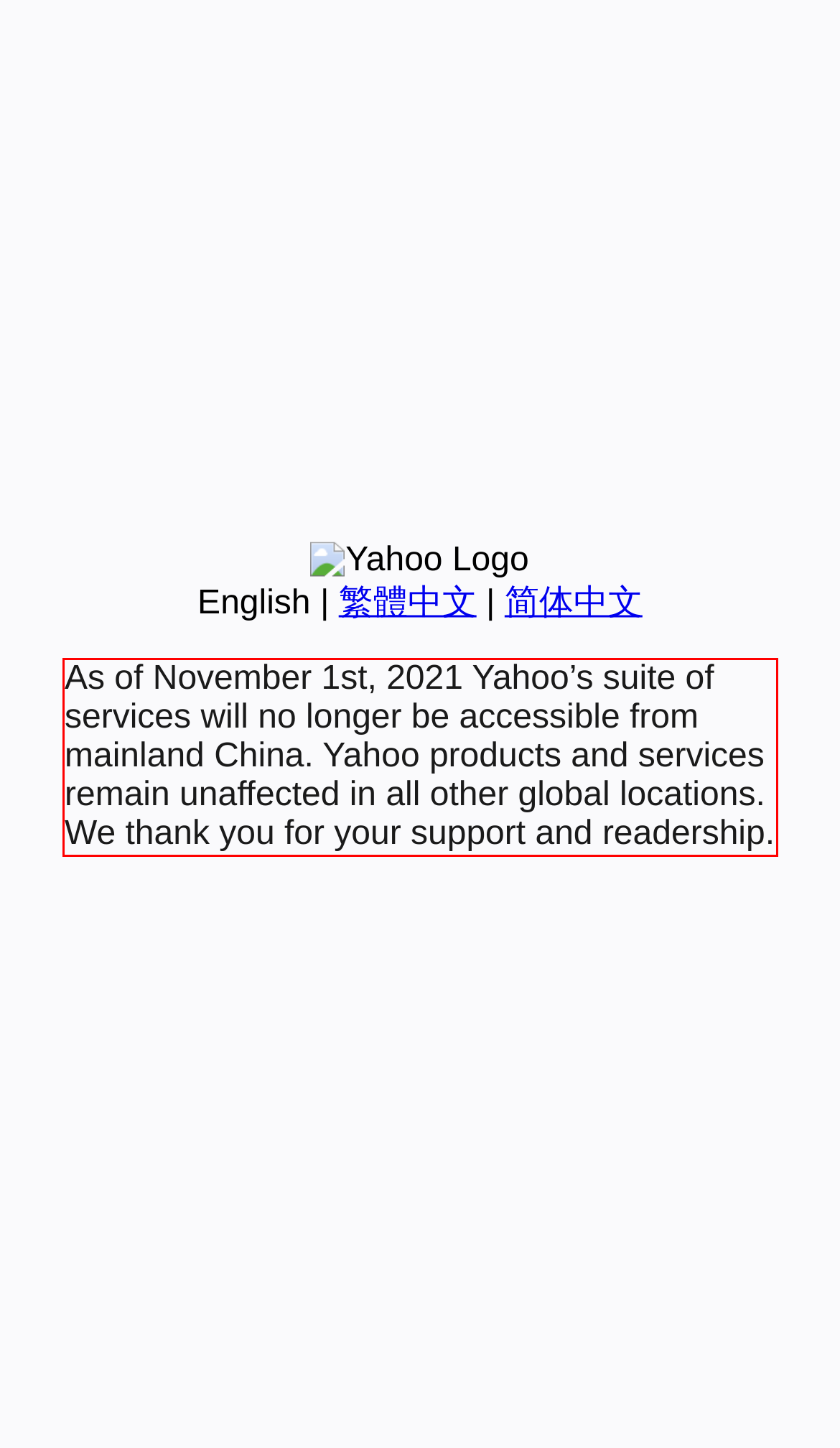Within the provided webpage screenshot, find the red rectangle bounding box and perform OCR to obtain the text content.

As of November 1st, 2021 Yahoo’s suite of services will no longer be accessible from mainland China. Yahoo products and services remain unaffected in all other global locations. We thank you for your support and readership.